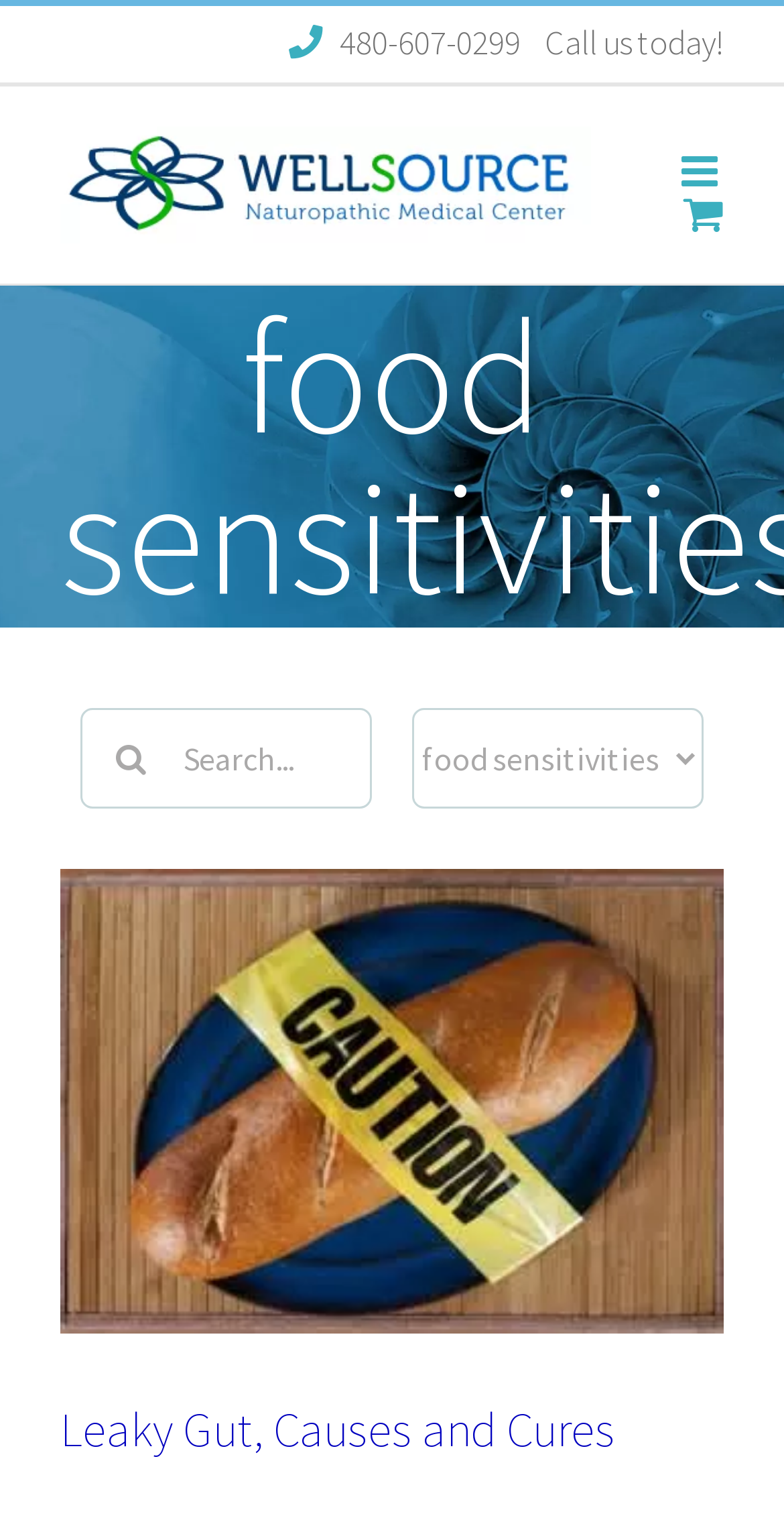Determine the bounding box coordinates of the region that needs to be clicked to achieve the task: "Select a category".

[0.526, 0.462, 0.897, 0.528]